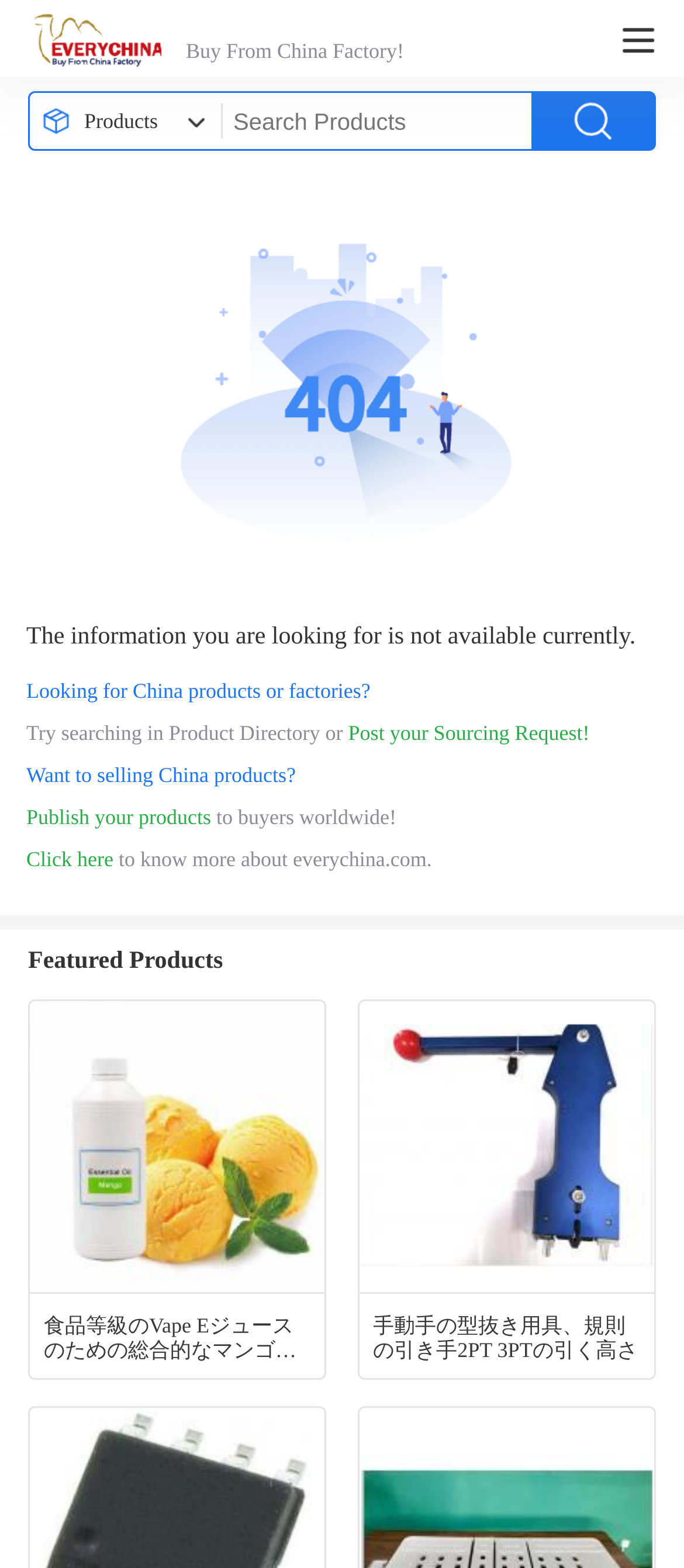Can you give a comprehensive explanation to the question given the content of the image?
What is the category of the products displayed?

The links and images displayed on the webpage, such as 'China 食品等級のVape Eジュースのための総合的なマンゴの味濃縮物', suggest that the products displayed are related to China products or factories.